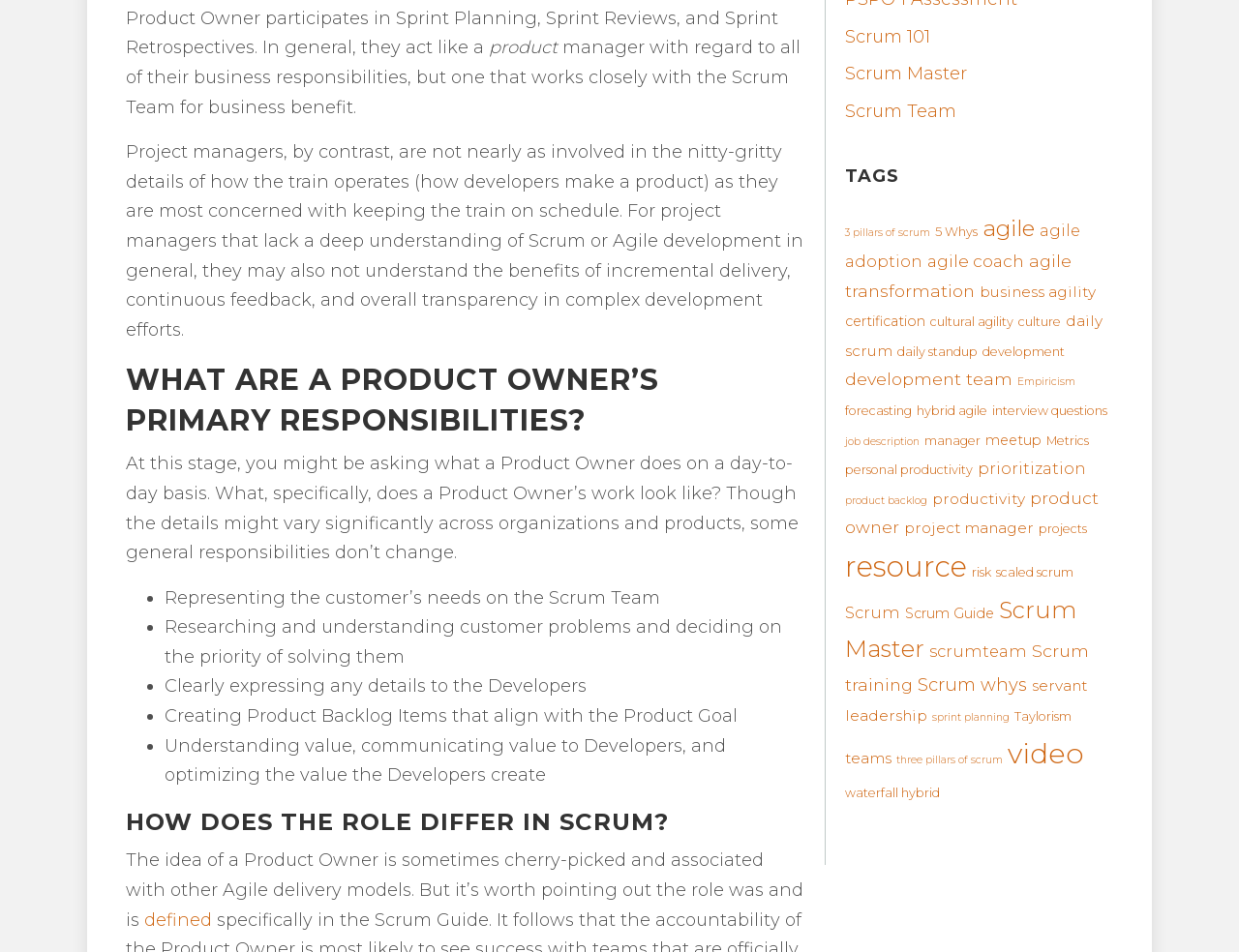Please identify the bounding box coordinates of the clickable area that will fulfill the following instruction: "Click on 'Scrum 101'". The coordinates should be in the format of four float numbers between 0 and 1, i.e., [left, top, right, bottom].

[0.682, 0.027, 0.751, 0.049]